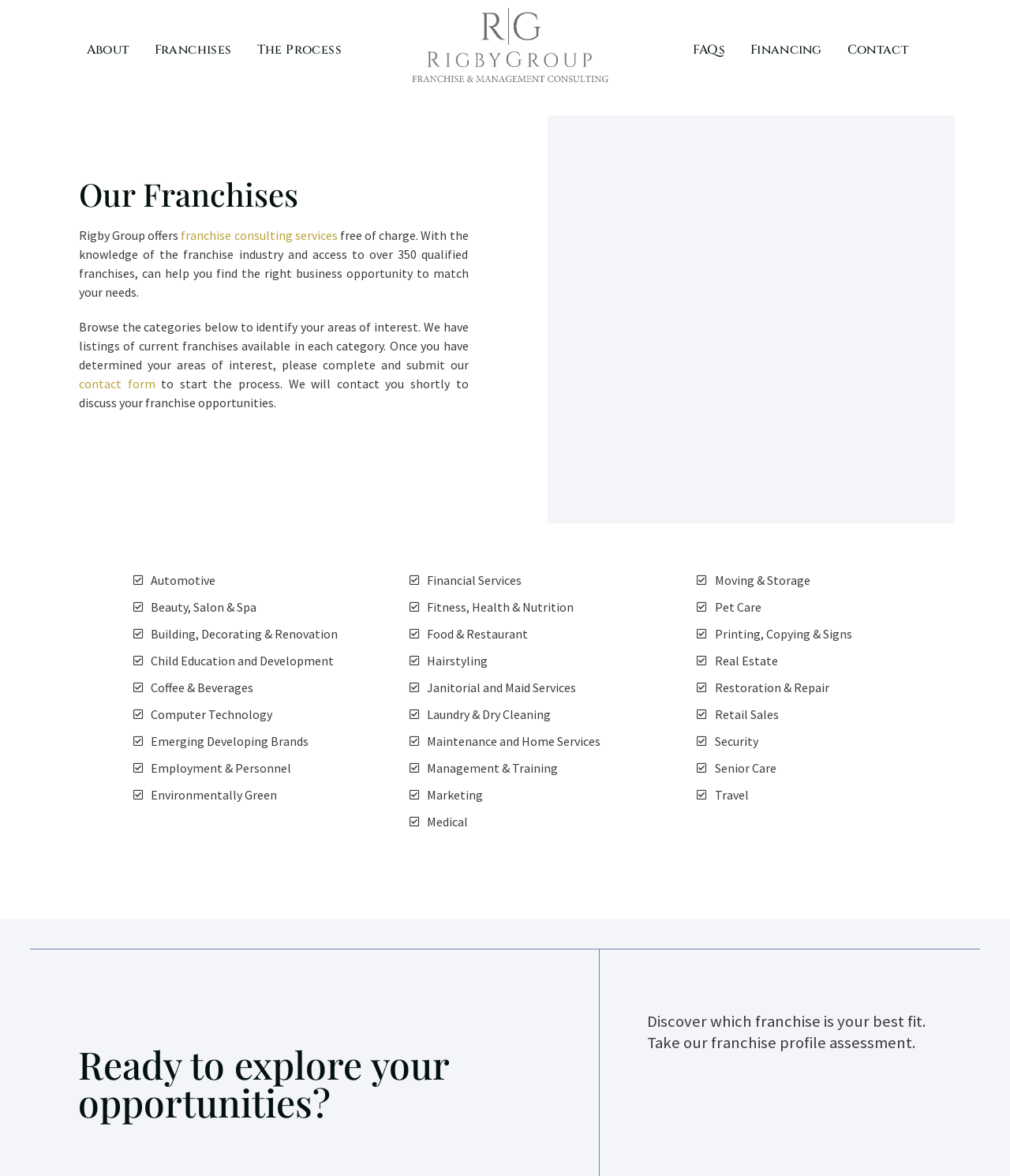Based on the visual content of the image, answer the question thoroughly: What is the main service offered by Rigby Group?

Based on the webpage content, Rigby Group offers free franchise consulting services, which implies that their main service is to provide consulting services to help individuals find the right business opportunity.